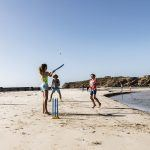Give a detailed account of the visual content in the image.

In this vibrant beach scene, children are joyfully engaging in a game of cricket along the sandy shoreline. The sun is shining brightly in a clear blue sky, creating an inviting atmosphere for outdoor play. One child, dressed in a colorful tank top and shorts, is ready to bat, poised to strike as the ball approaches. Two other children are nearby, one in a red shirt and the other in casual shorts, demonstrating excitement and anticipation, embodying the carefree spirit of summer. The gentle waves lap at the shore, enhancing the idyllic coastal setting, which captures the essence of relaxed beach life and the joys of childhood.